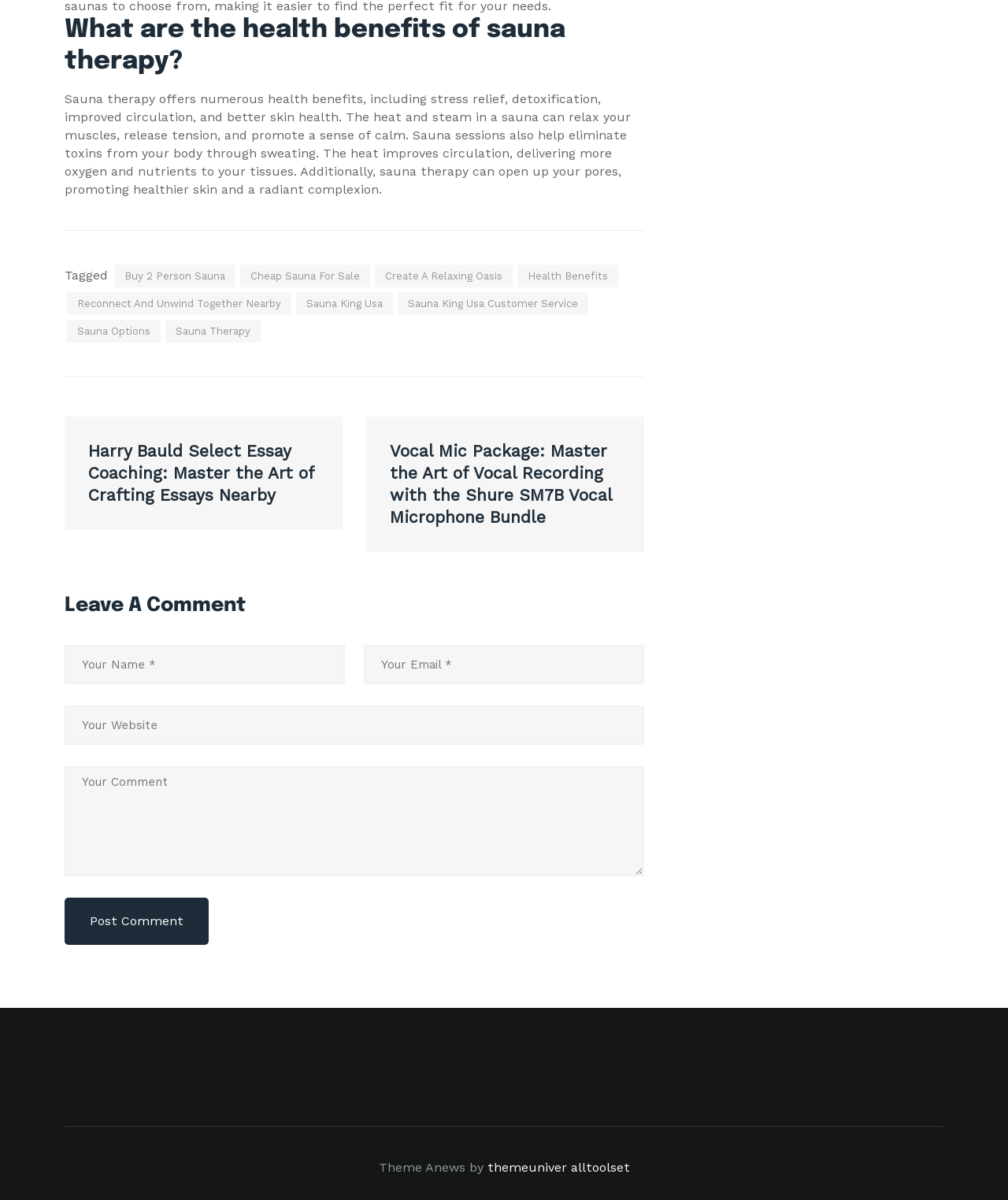Find the bounding box coordinates of the element to click in order to complete the given instruction: "View the previous post."

None